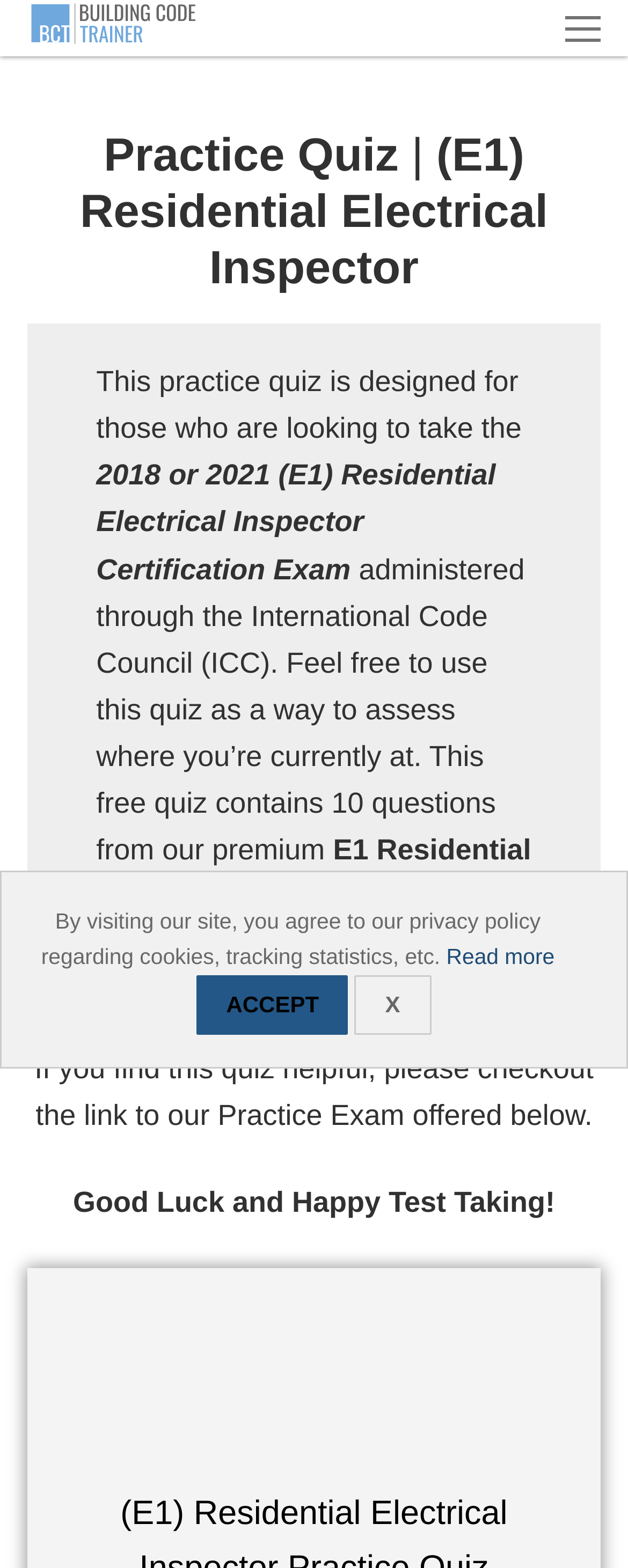Using the image as a reference, answer the following question in as much detail as possible:
What is the tone of the webpage's closing message?

The webpage's closing message, 'Good Luck and Happy Test Taking!', has an encouraging tone, suggesting that the website is supportive of its users' learning and testing efforts.